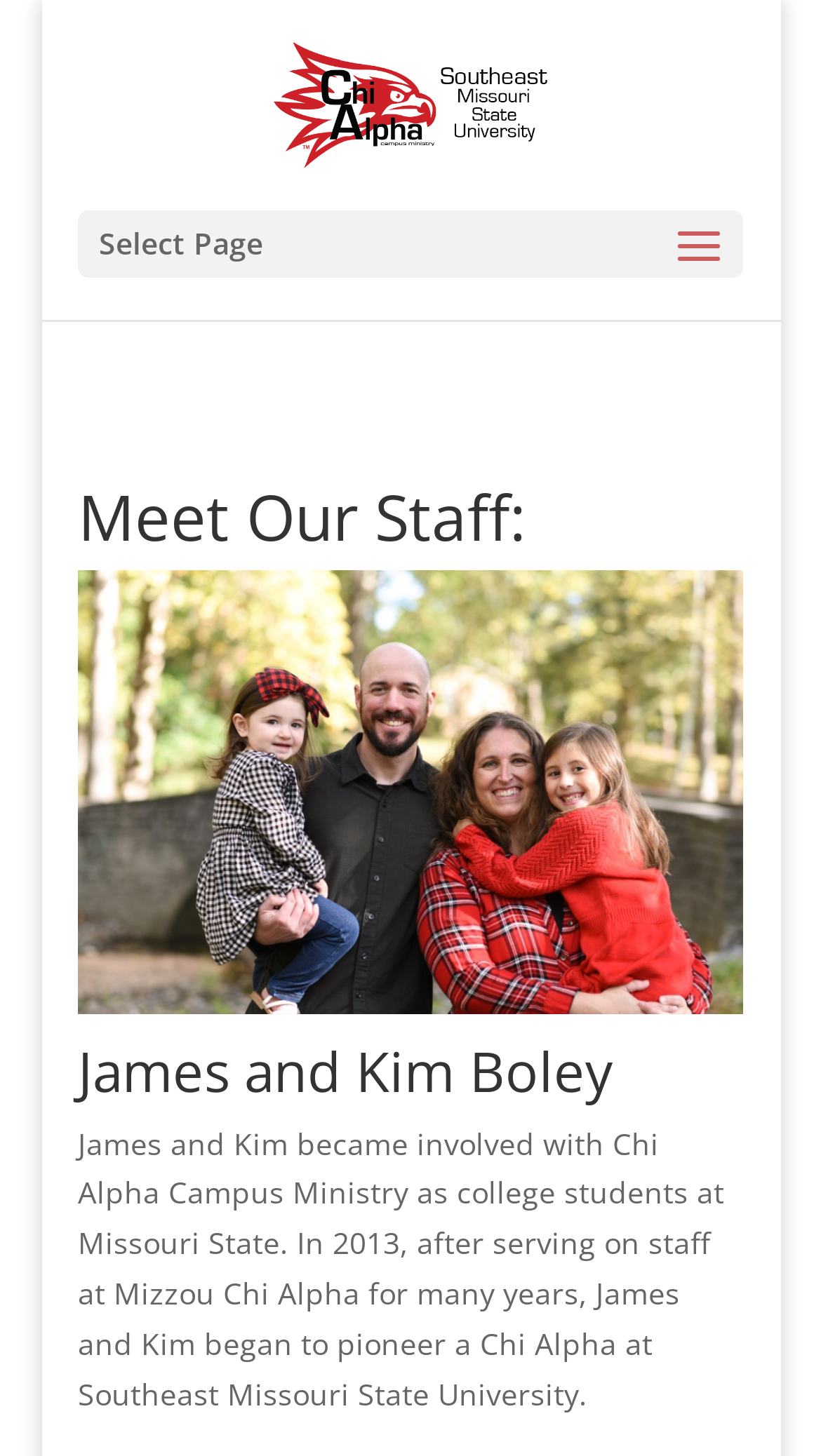Answer the question using only a single word or phrase: 
What university did James and Kim attend as college students?

Missouri State